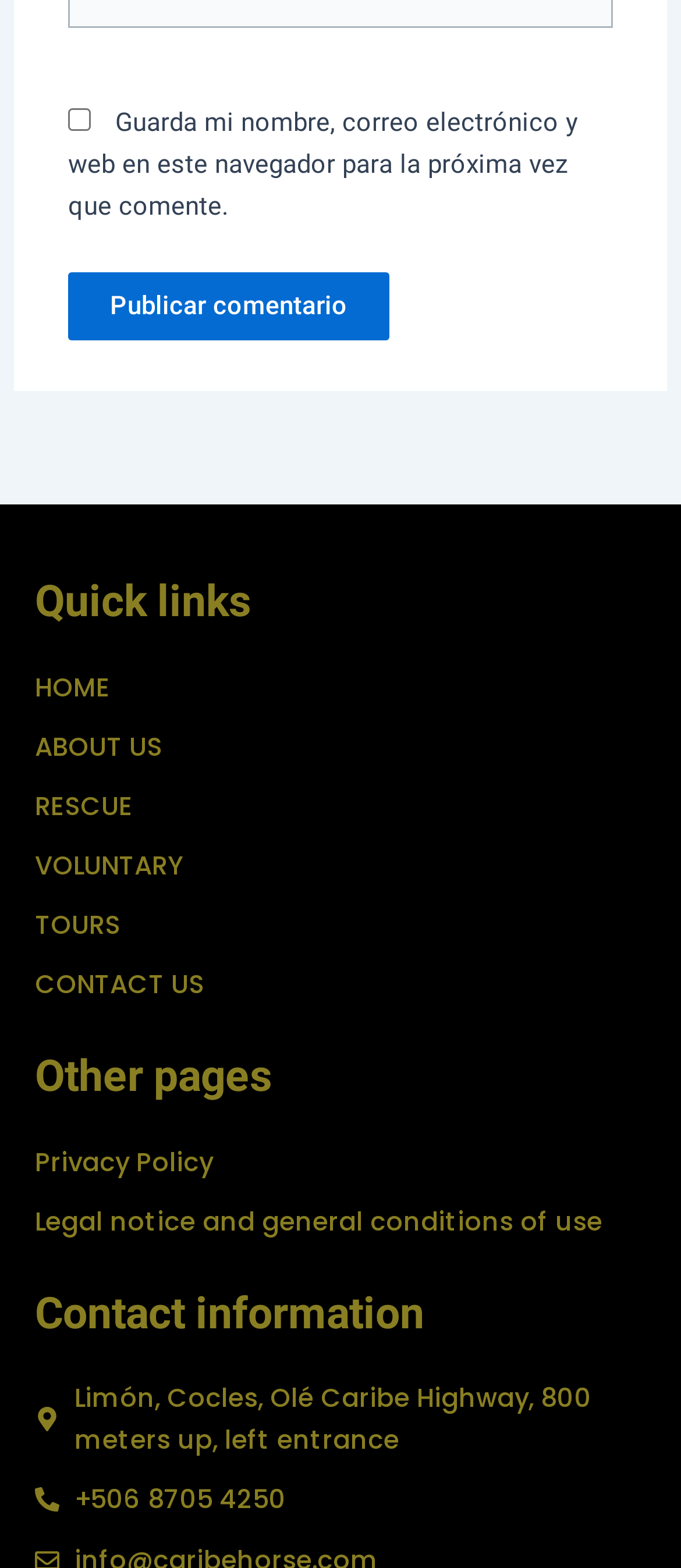How many links are there in the Quick links section?
Kindly offer a comprehensive and detailed response to the question.

I counted the number of links under the 'Quick links' heading, which are 'HOME', 'ABOUT US', 'RESCUE', 'VOLUNTARY', 'TOURS', and 'CONTACT US'. There are 6 links in total.